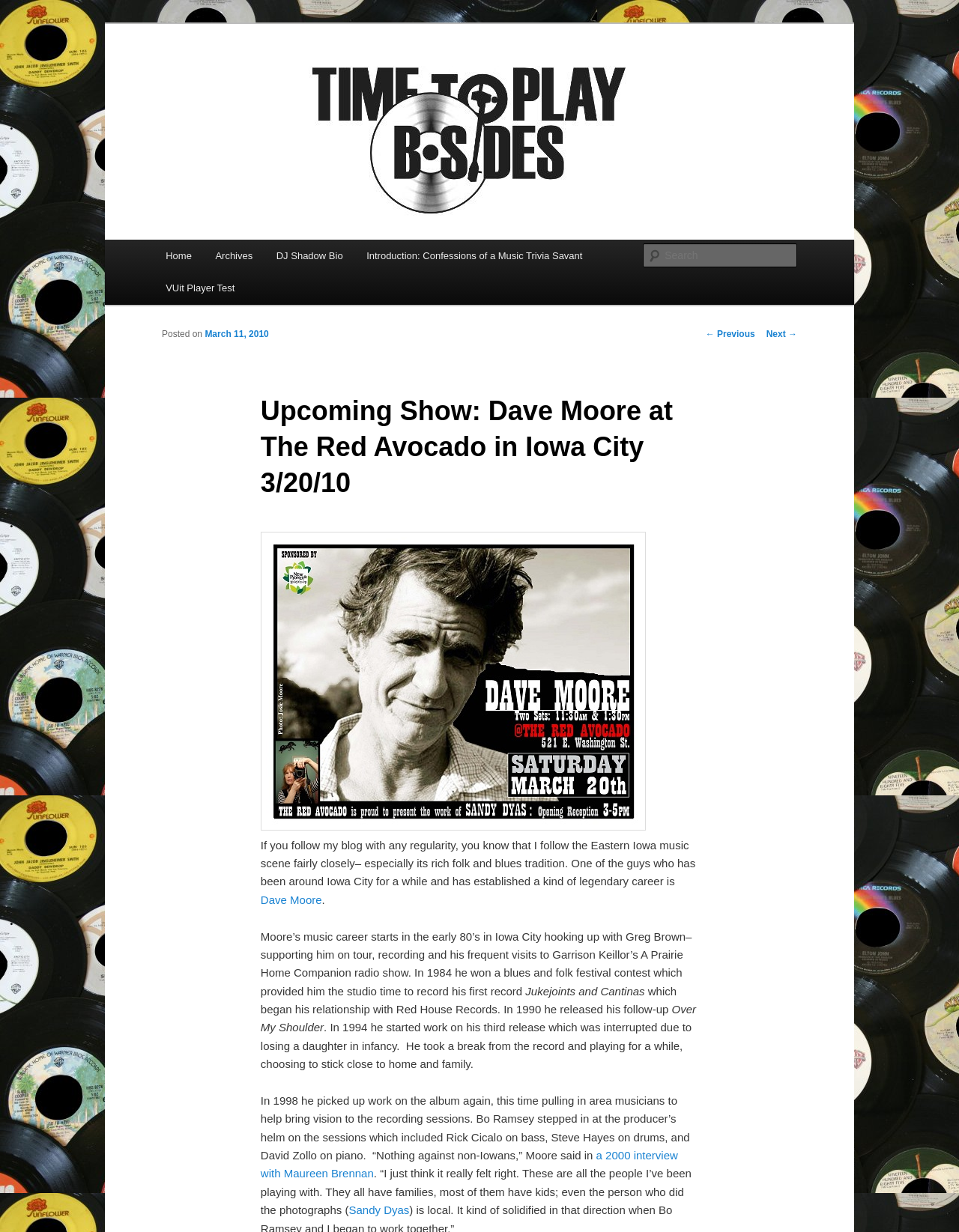Provide the bounding box coordinates of the HTML element this sentence describes: "March 11, 2010". The bounding box coordinates consist of four float numbers between 0 and 1, i.e., [left, top, right, bottom].

[0.214, 0.267, 0.28, 0.275]